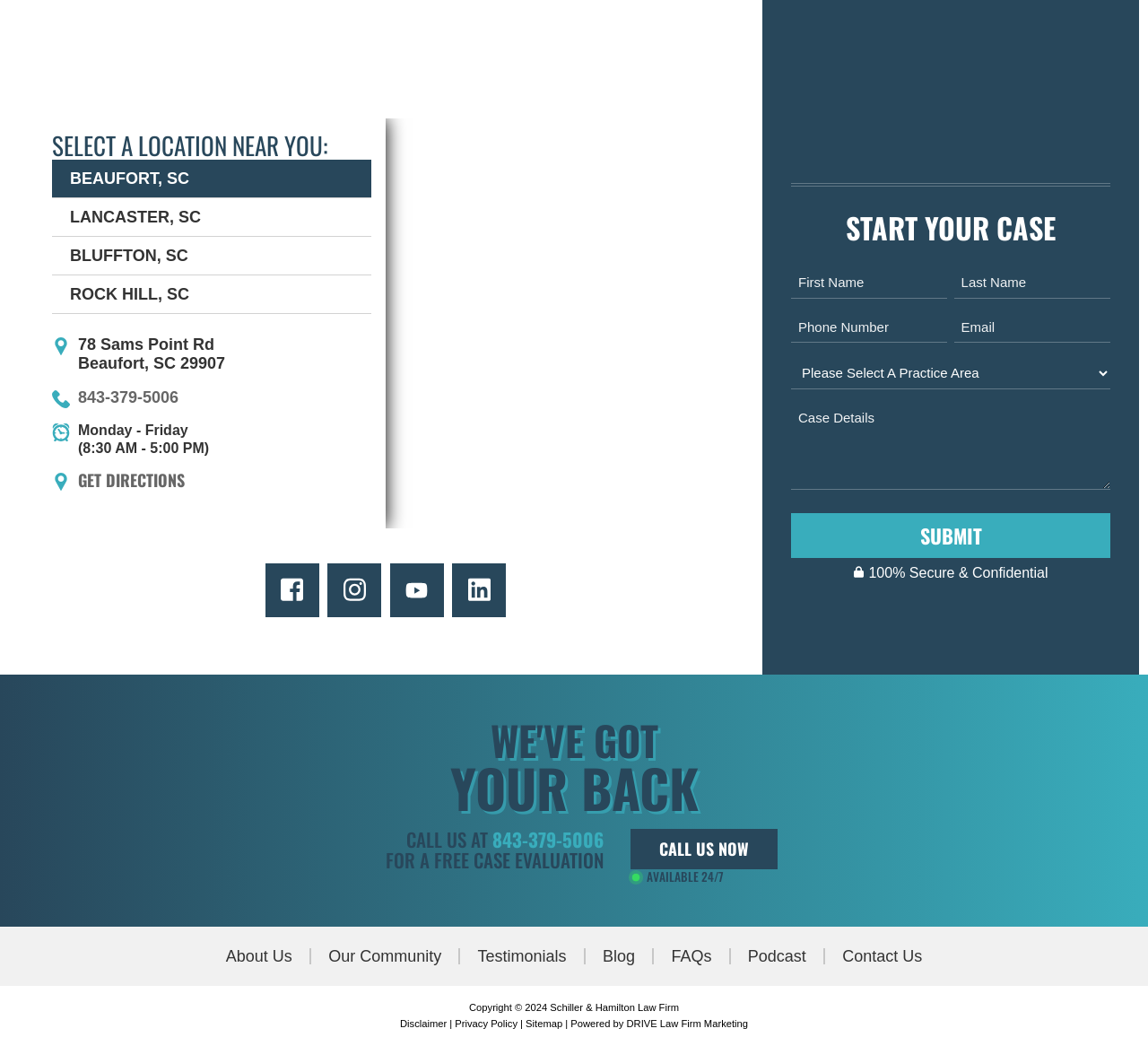Locate the bounding box coordinates of the element that should be clicked to execute the following instruction: "Click on 'Maxine Plante'".

None